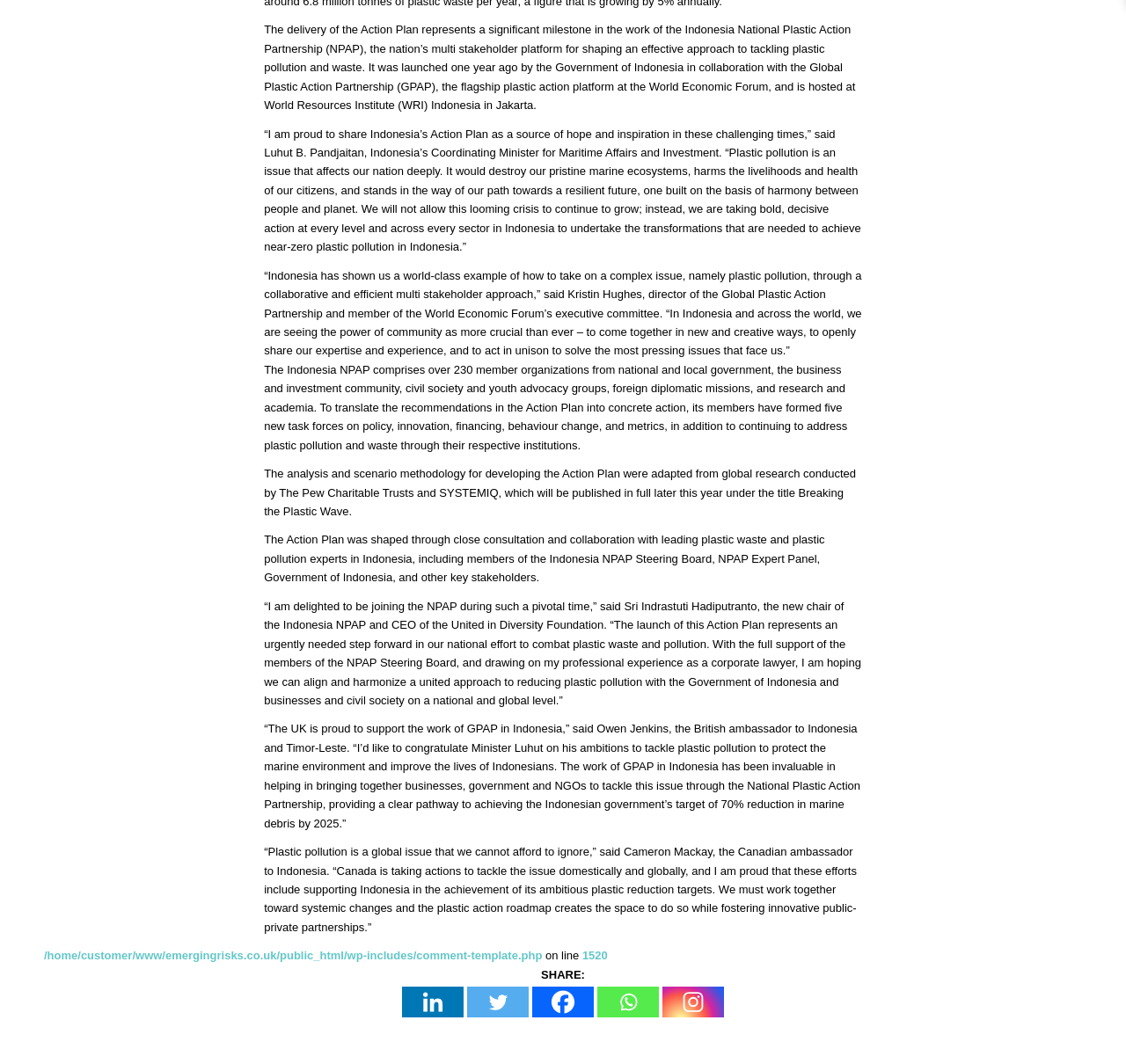What is the target of marine debris reduction by 2025?
Based on the image, answer the question with a single word or brief phrase.

70%